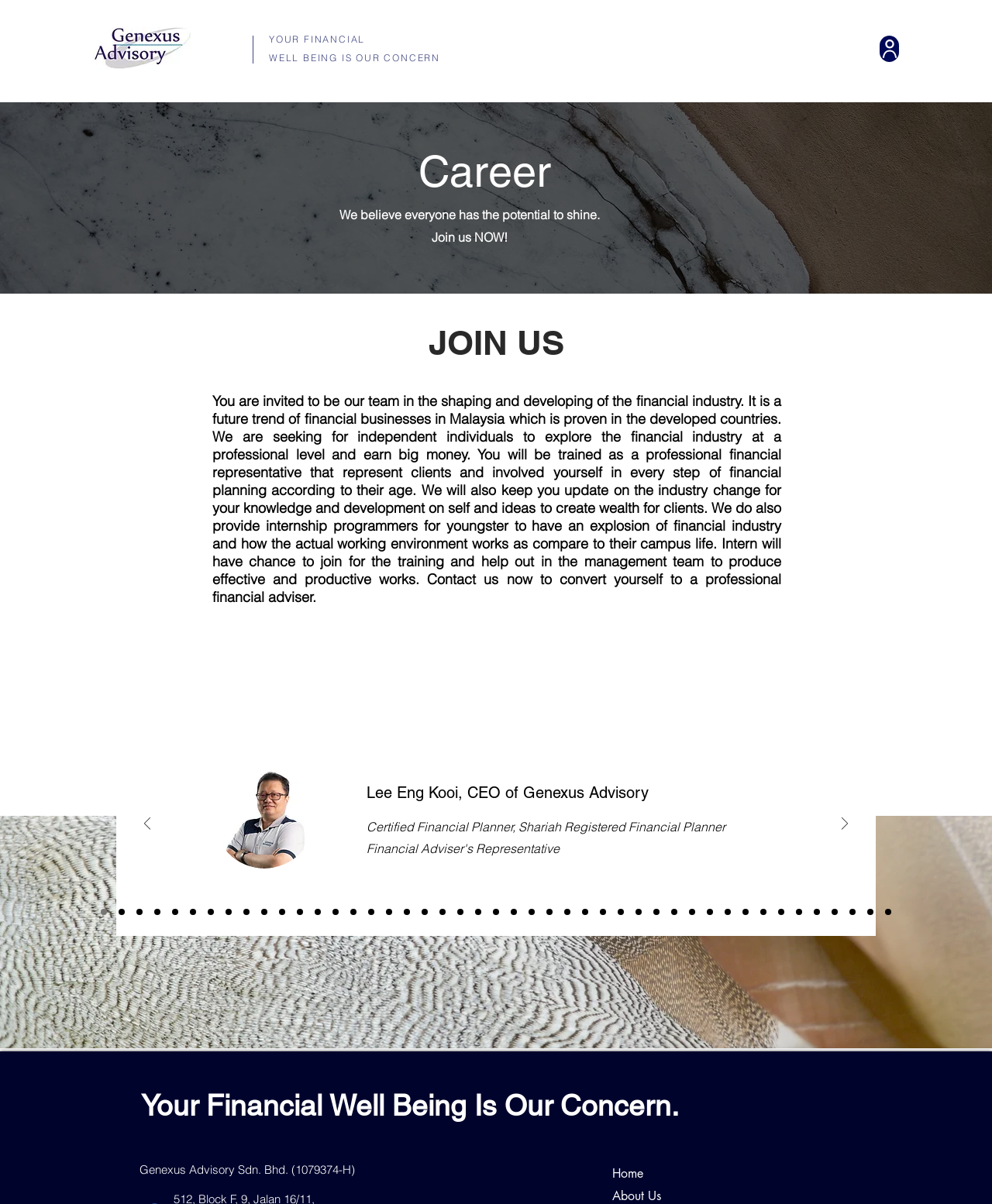Please pinpoint the bounding box coordinates for the region I should click to adhere to this instruction: "Click the 'About Us' link".

[0.559, 0.015, 0.635, 0.066]